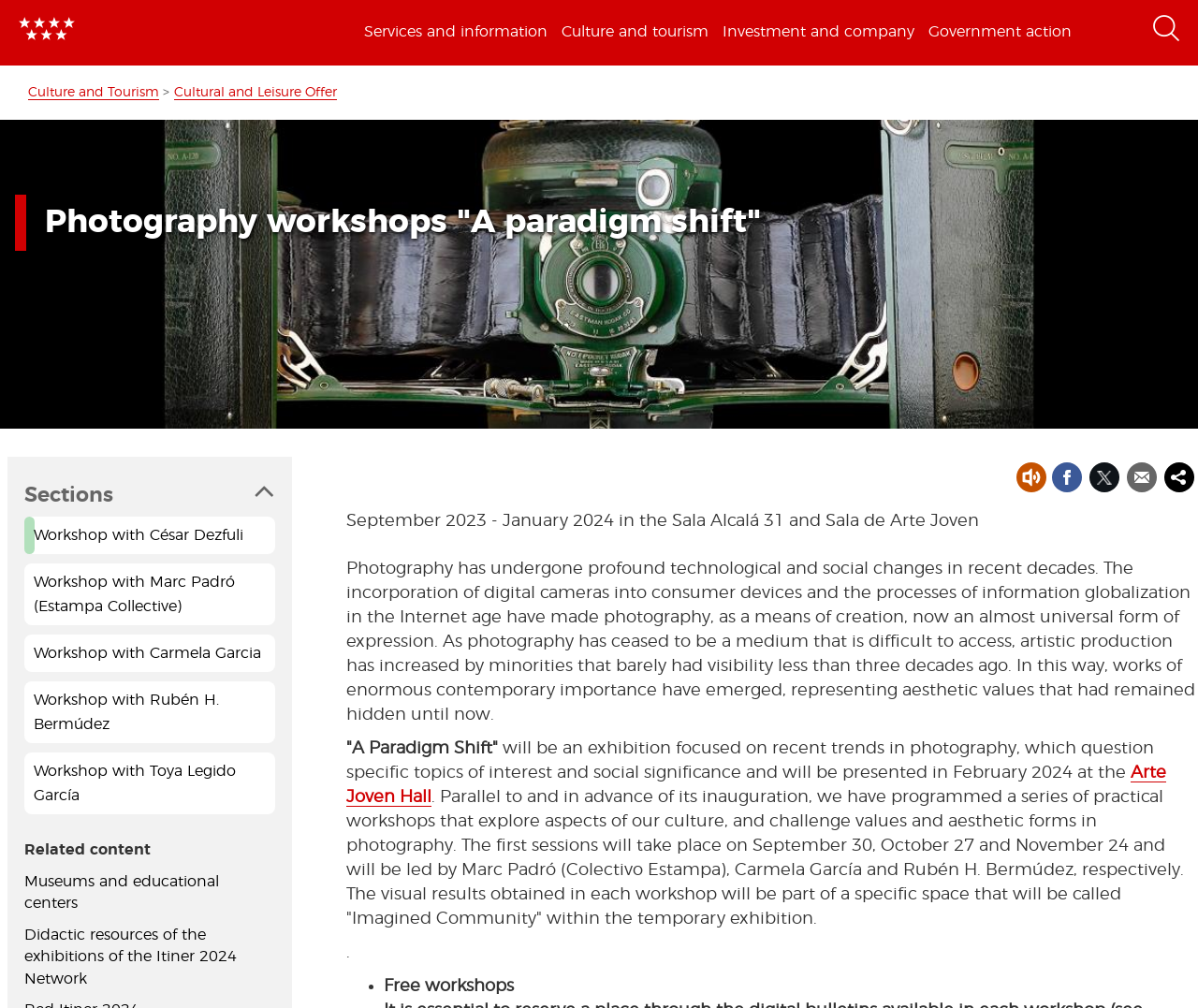Please give a one-word or short phrase response to the following question: 
What is the name of the space that will feature the visual results of the workshops?

Imagined Community